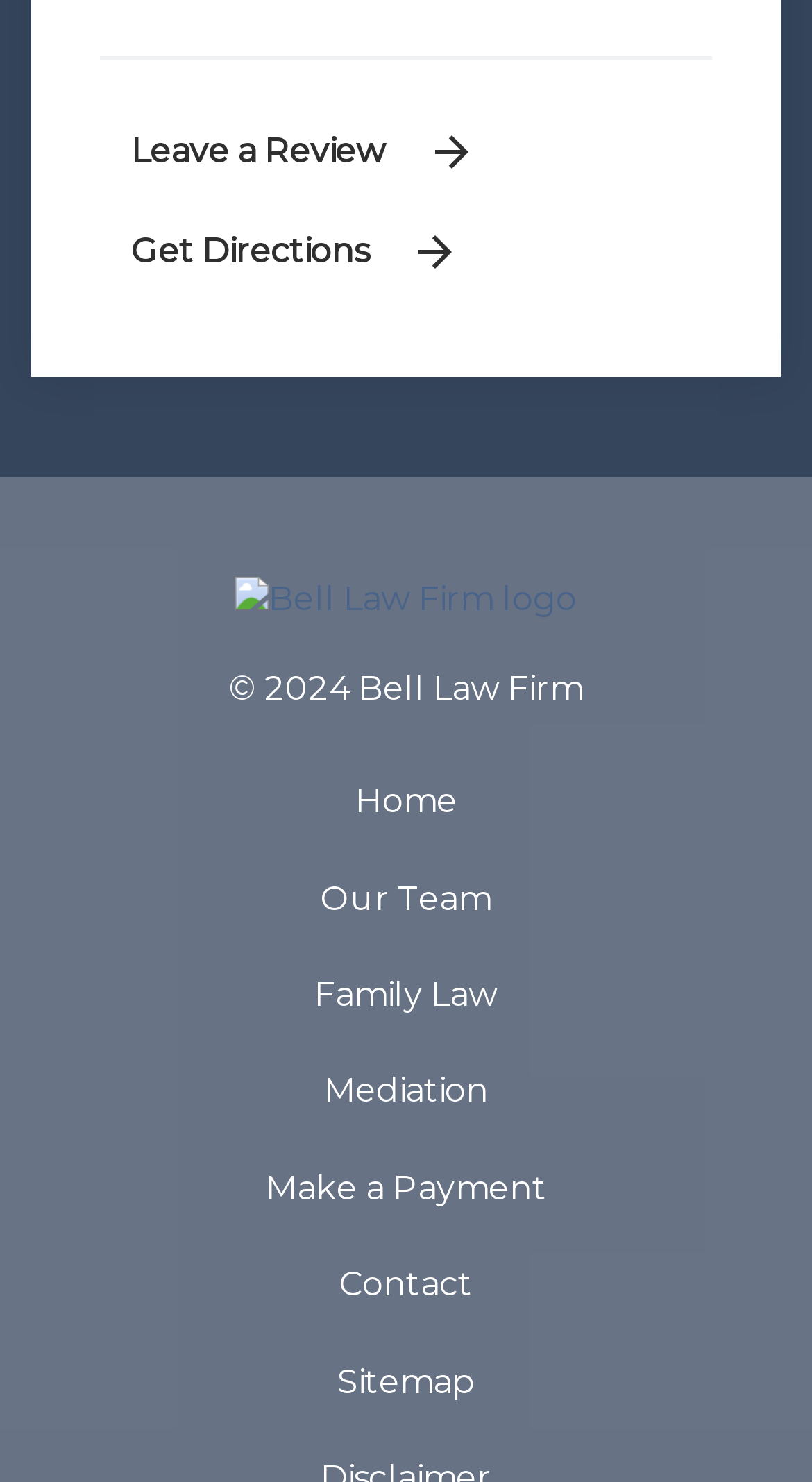Identify the bounding box coordinates of the clickable section necessary to follow the following instruction: "Search for a topic". The coordinates should be presented as four float numbers from 0 to 1, i.e., [left, top, right, bottom].

None